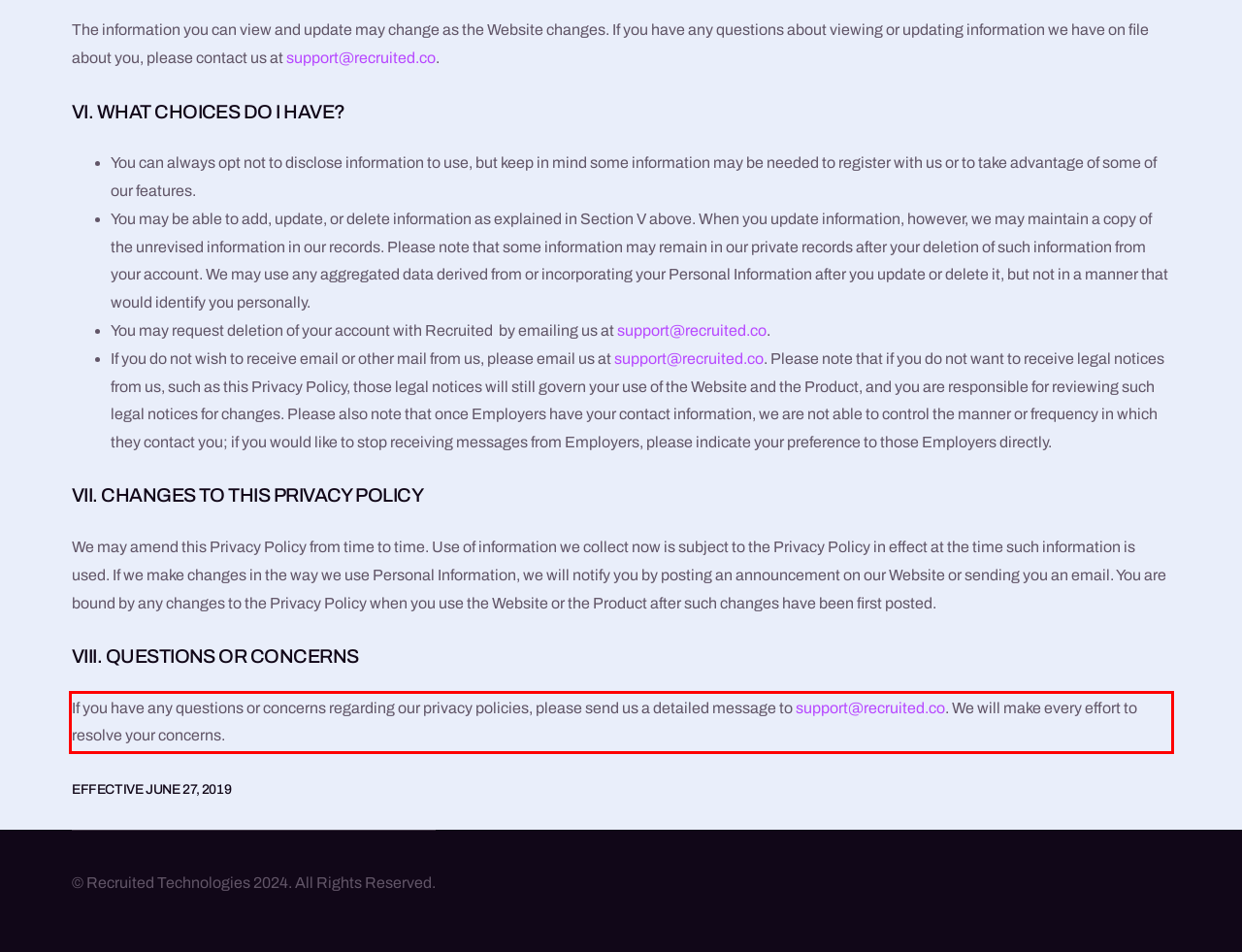Given a screenshot of a webpage, locate the red bounding box and extract the text it encloses.

If you have any questions or concerns regarding our privacy policies, please send us a detailed message to support@recruited.co. We will make every effort to resolve your concerns.